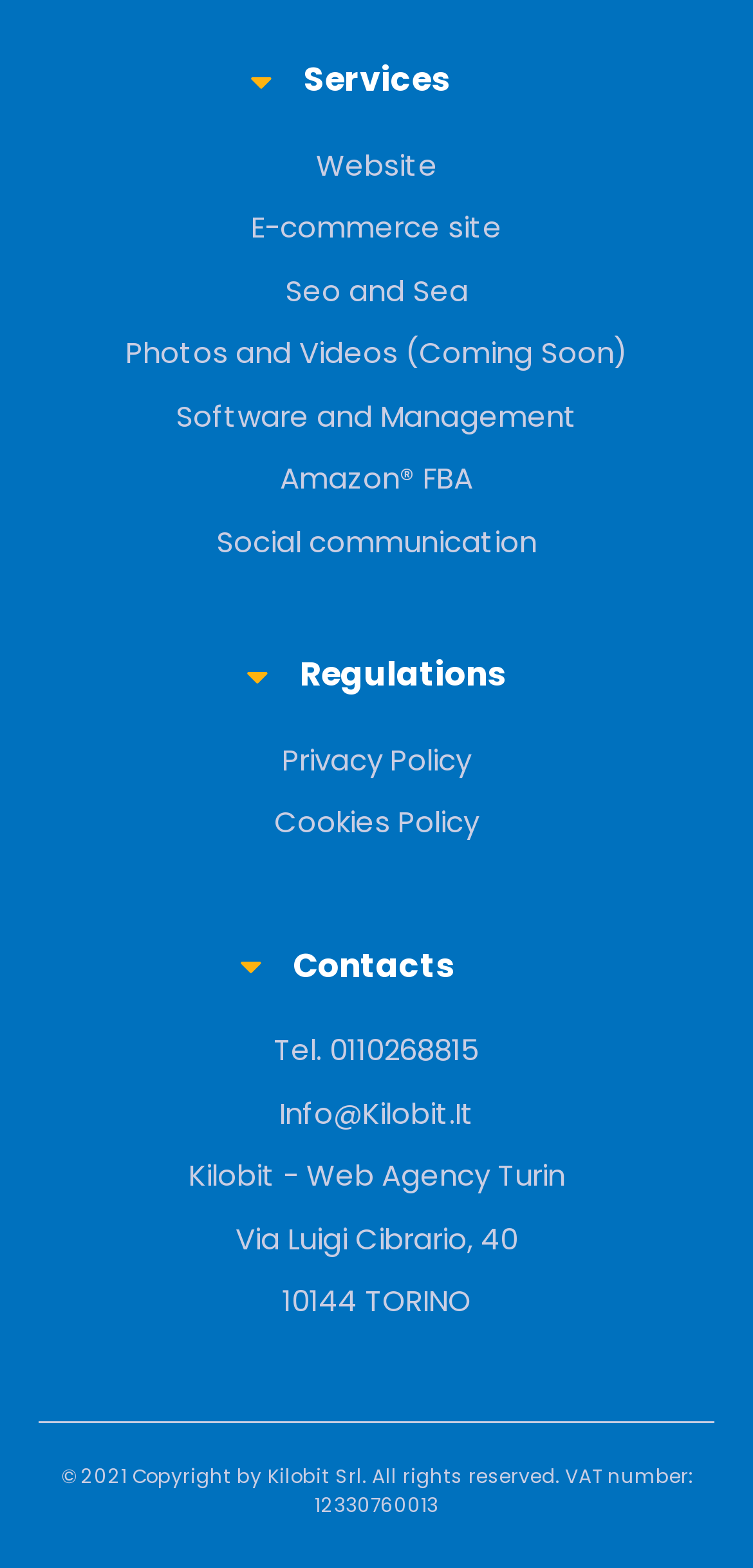What services does the web agency offer?
Based on the visual details in the image, please answer the question thoroughly.

The services offered by the web agency can be found in the links 'E-commerce site', 'SEO and SEA', 'Software and Management', 'Amazon FBA', and 'Social communication' which are located below the 'Services' section.